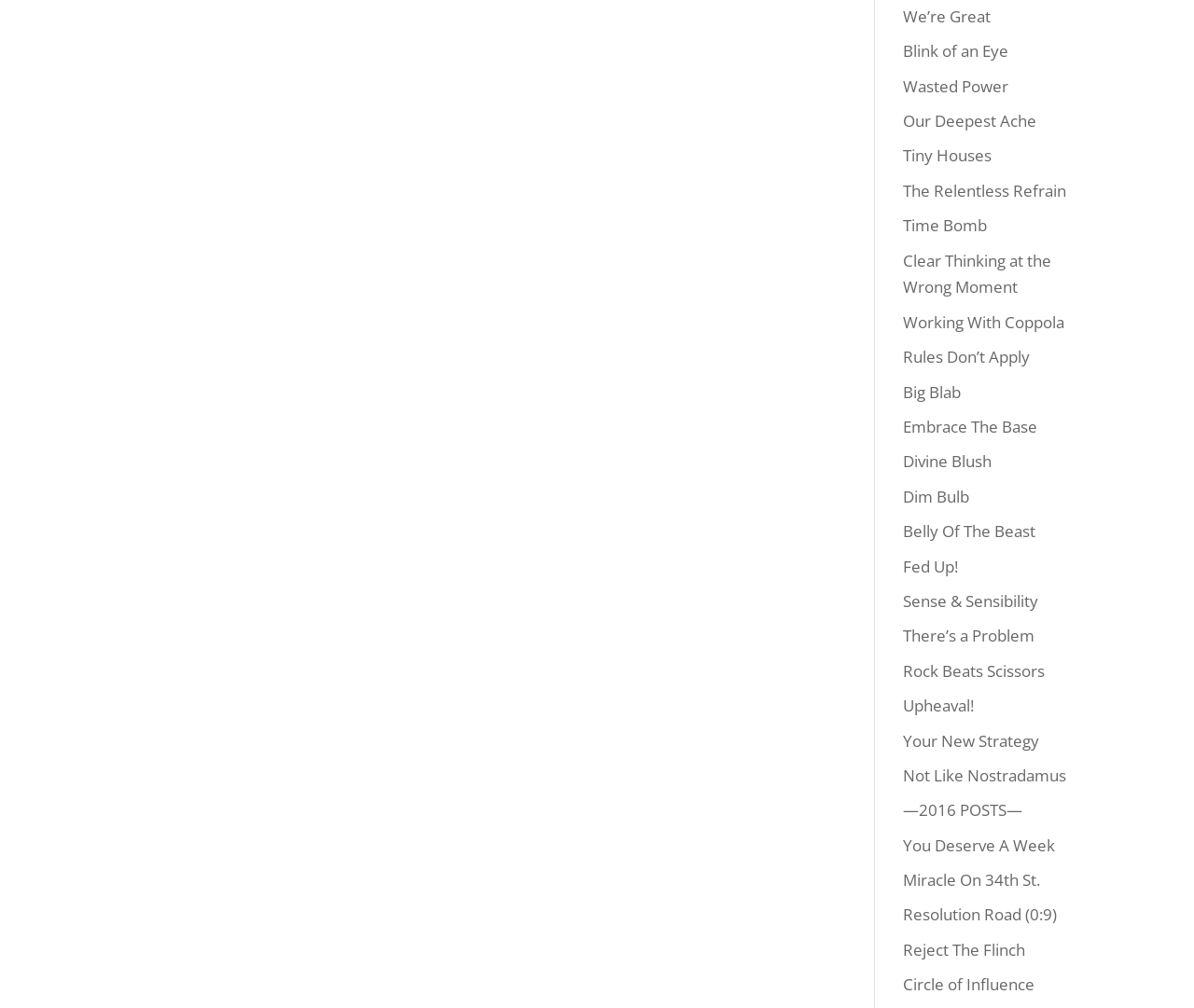Find the bounding box coordinates of the element to click in order to complete the given instruction: "check '—2016 POSTS—'."

[0.756, 0.793, 0.856, 0.814]